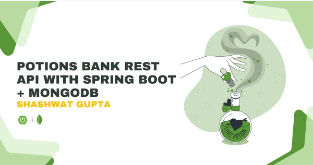Analyze the image and provide a detailed answer to the question: What is the font color of the title?

The title 'Potions Bank REST API with Spring Boot + MongoDB' is prominently displayed in bold, black font, with the word 'Potions' highlighted in a playful shade of green, suggesting innovation and creativity.